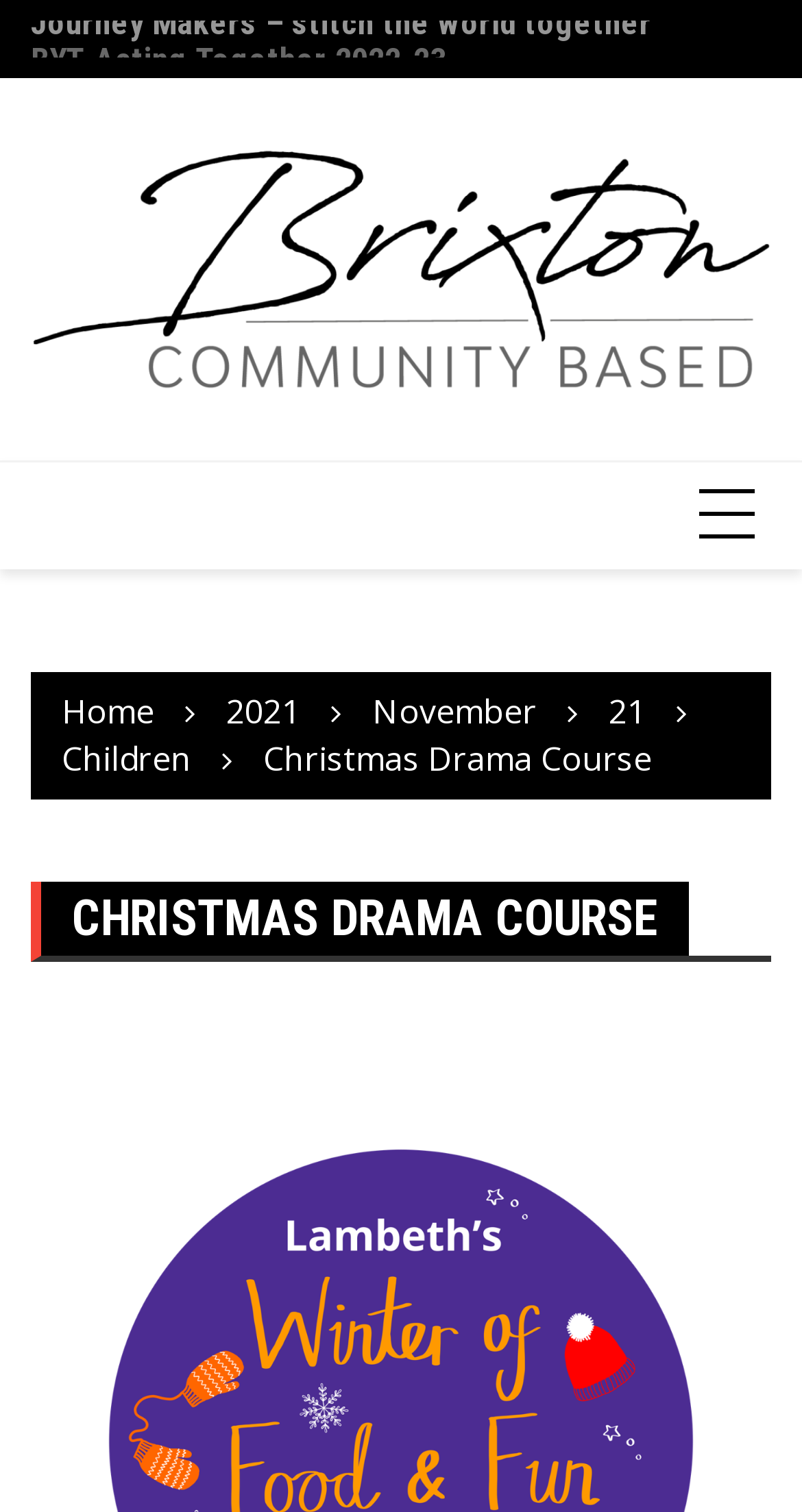What is the category of the drama course?
Give a comprehensive and detailed explanation for the question.

I found the answer by examining the links in the navigation menu and found the link 'Children' which indicates the category of the drama course.